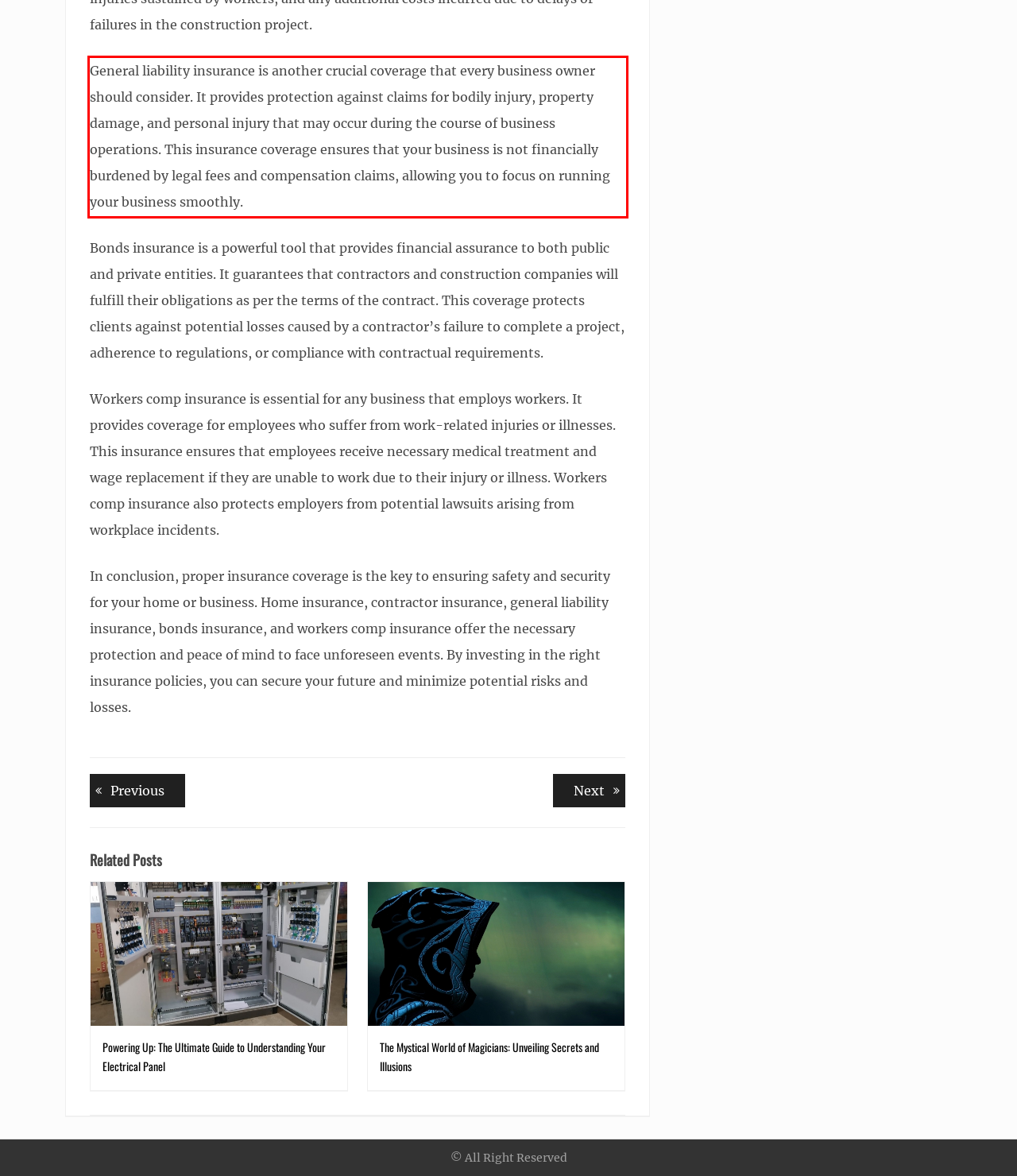Review the webpage screenshot provided, and perform OCR to extract the text from the red bounding box.

General liability insurance is another crucial coverage that every business owner should consider. It provides protection against claims for bodily injury, property damage, and personal injury that may occur during the course of business operations. This insurance coverage ensures that your business is not financially burdened by legal fees and compensation claims, allowing you to focus on running your business smoothly.